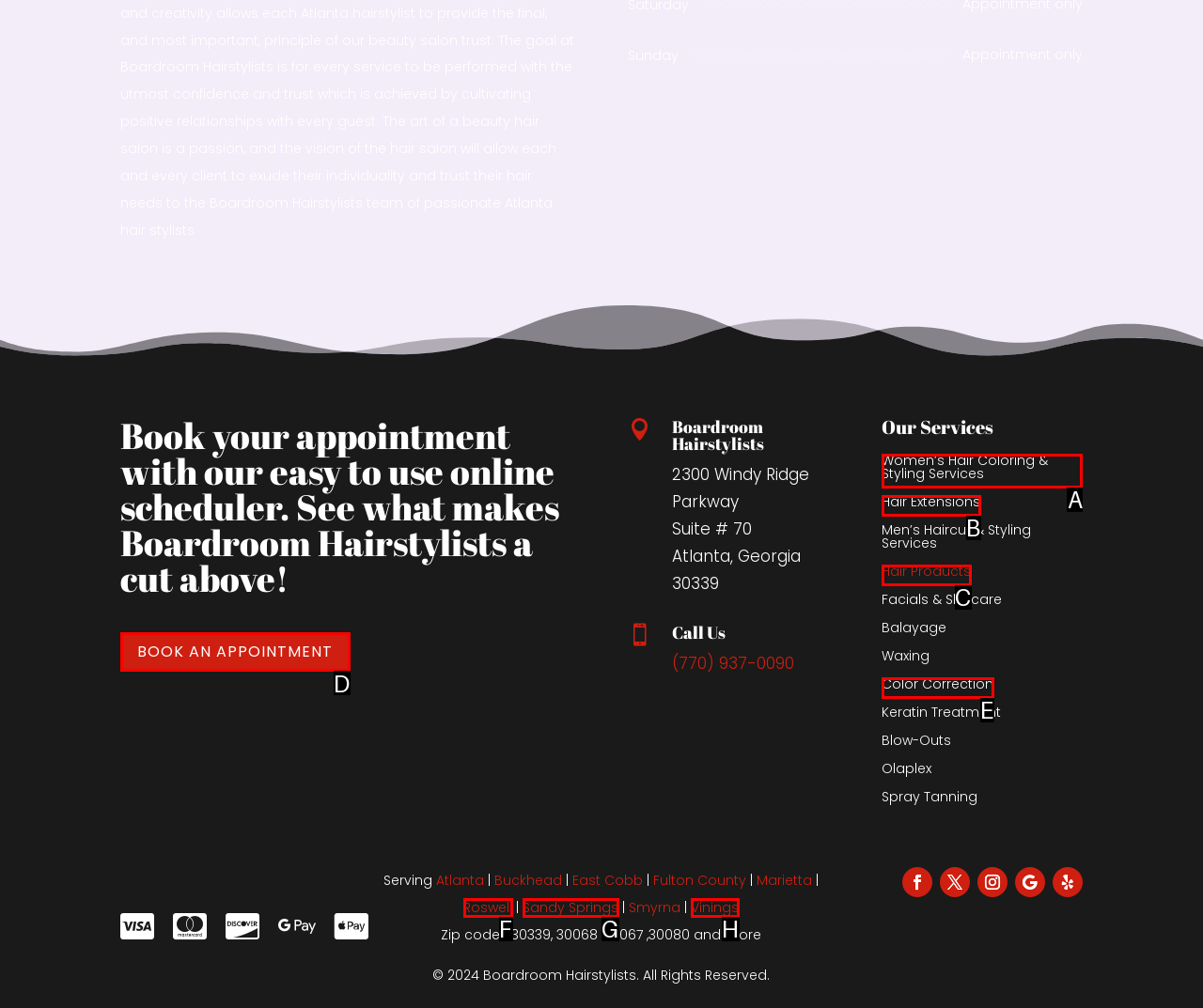Select the letter of the UI element you need to click on to fulfill this task: Book an appointment. Write down the letter only.

D